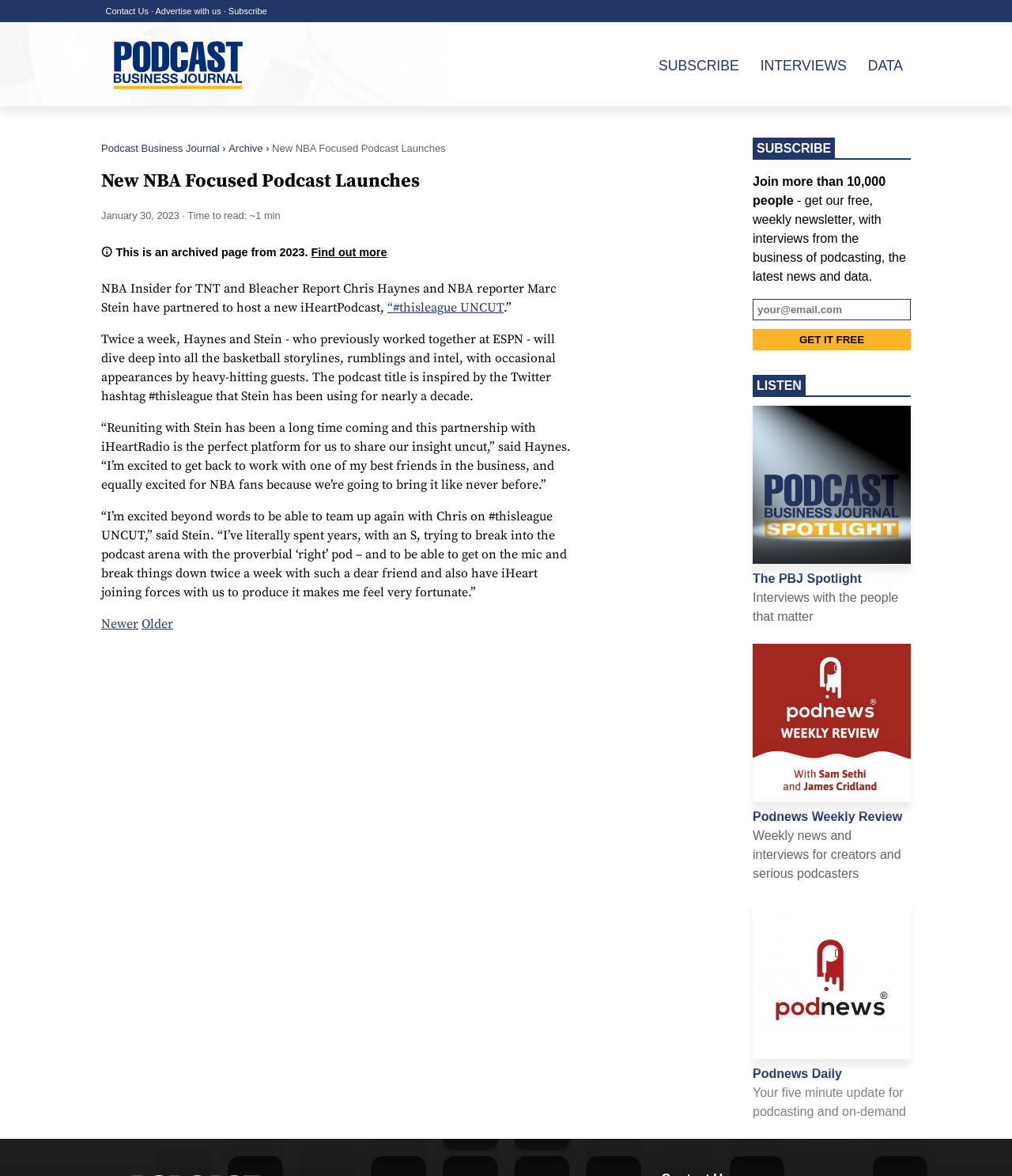What is the name of the newsletter that users can subscribe to?
Provide a detailed and well-explained answer to the question.

The answer can be found in the complementary section of the webpage, where it is mentioned that users can join more than 10,000 people to get the free, weekly newsletter, with interviews from the business of podcasting, the latest news and data, and the newsletter is from the Podcast Business Journal.